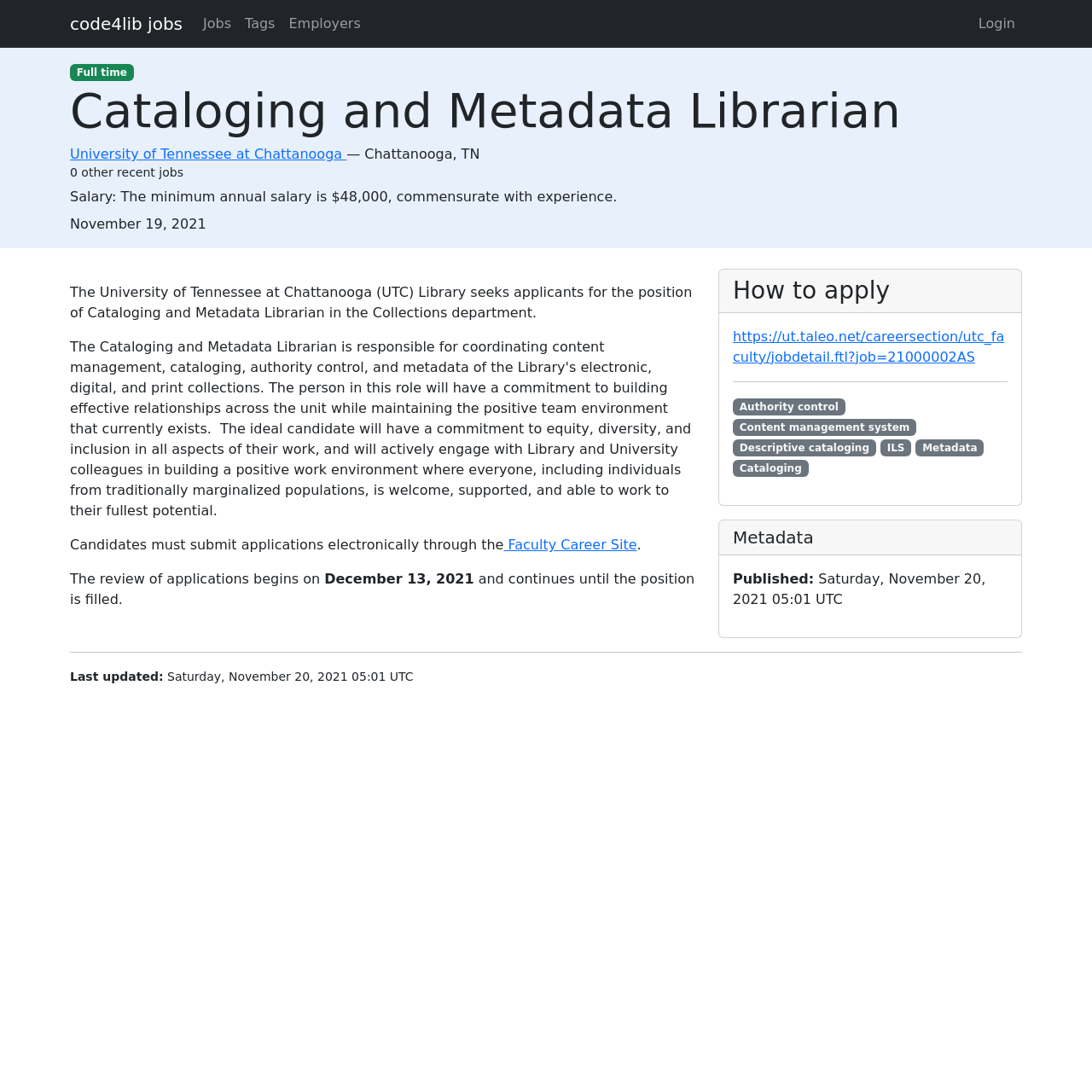Illustrate the webpage with a detailed description.

This webpage is a job posting for a Cataloging and Metadata Librarian position at the University of Tennessee at Chattanooga. At the top of the page, there are five links: "code4lib jobs", "Jobs", "Tags", "Employers", and "Login", aligned horizontally. 

Below these links, the main content of the job posting begins. The job title "Cataloging and Metadata Librarian" is displayed prominently, followed by the employer's name "University of Tennessee at Chattanooga" and the location "TN". 

On the left side of the page, there is a section with details about the job, including the salary range, creation date, and a brief description of the position. The salary is listed as a minimum of $48,000 per year, commensurate with experience. The job was created on November 19, 2021.

The main job description is divided into two sections: "Description" and "How to apply". The "Description" section provides more details about the job responsibilities and requirements. The "How to apply" section provides a link to the application portal and mentions that the review of applications begins on December 13, 2021, and continues until the position is filled.

On the right side of the page, there is a section with related links and tags, including "Authority control", "Content management system", "Descriptive cataloging", "ILS", "Metadata", and "Cataloging". There is also a "Metadata" heading with a published date and time.

At the bottom of the page, there is a horizontal separator line, followed by a "Last updated" timestamp.